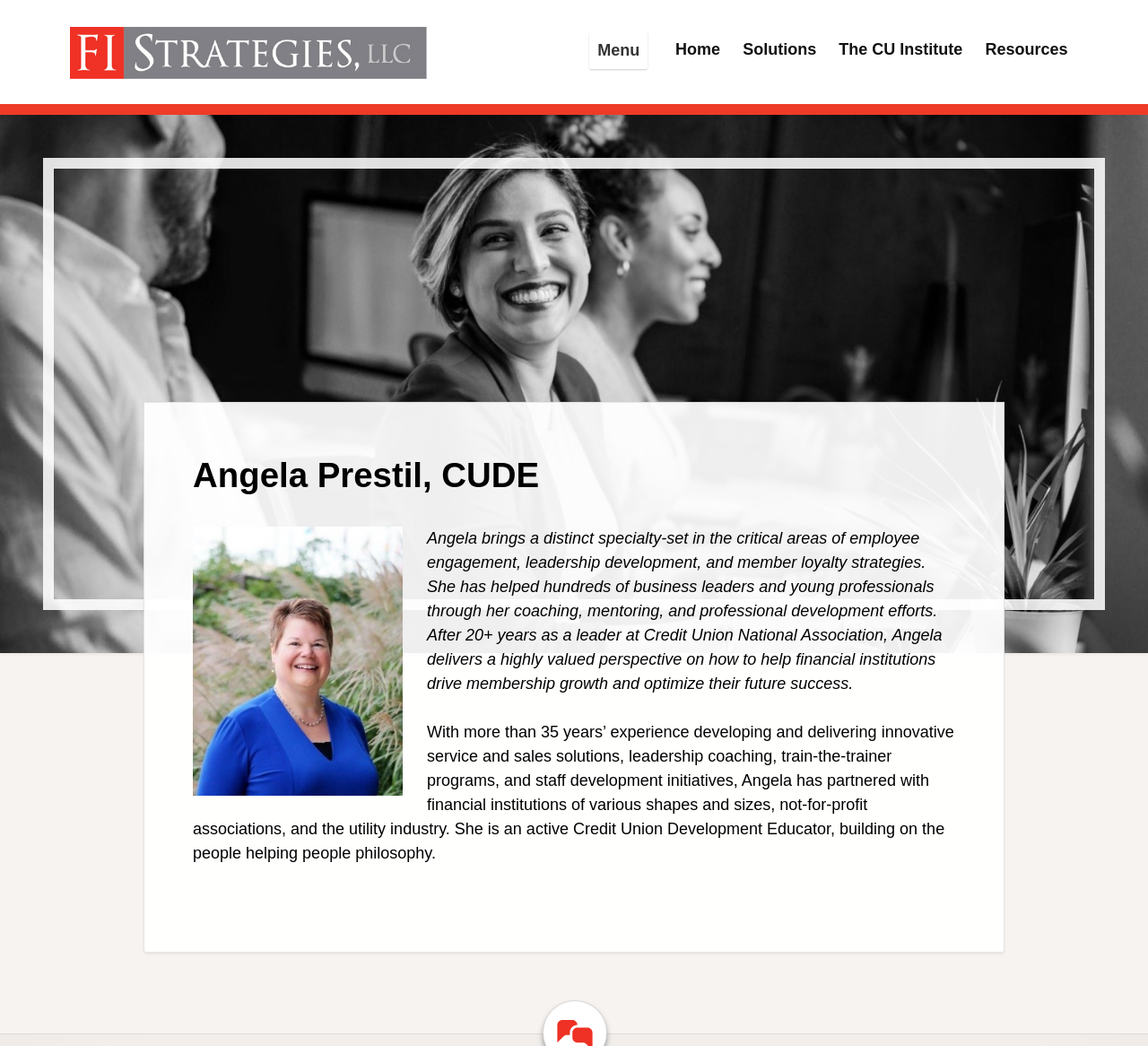Create a full and detailed caption for the entire webpage.

The webpage is about Angela Prestil, a professional with expertise in employee engagement, leadership development, and member loyalty strategies. At the top left, there is a link to "FI Strategies, LLC" accompanied by an image with the same name. 

To the right of this link, a navigation menu is located, which includes a button labeled "Menu" that controls the main menu. The main menu consists of five links: "Home", "Solutions", "The CU Institute", "Resources", and they are aligned horizontally.

Below the navigation menu, there is a main section that occupies most of the webpage. It contains an article with a header section that displays Angela's name, "Angela Prestil, CUDE", in a prominent font. Below the header, there is an image of Angela Prestil. 

Following the image, there are two paragraphs of text that describe Angela's professional background and expertise. The first paragraph explains her specialty in employee engagement, leadership development, and member loyalty strategies, and how she has helped business leaders and young professionals. The second paragraph details her experience in developing and delivering innovative service and sales solutions, leadership coaching, and staff development initiatives.

At the bottom of the webpage, there is a footer section.